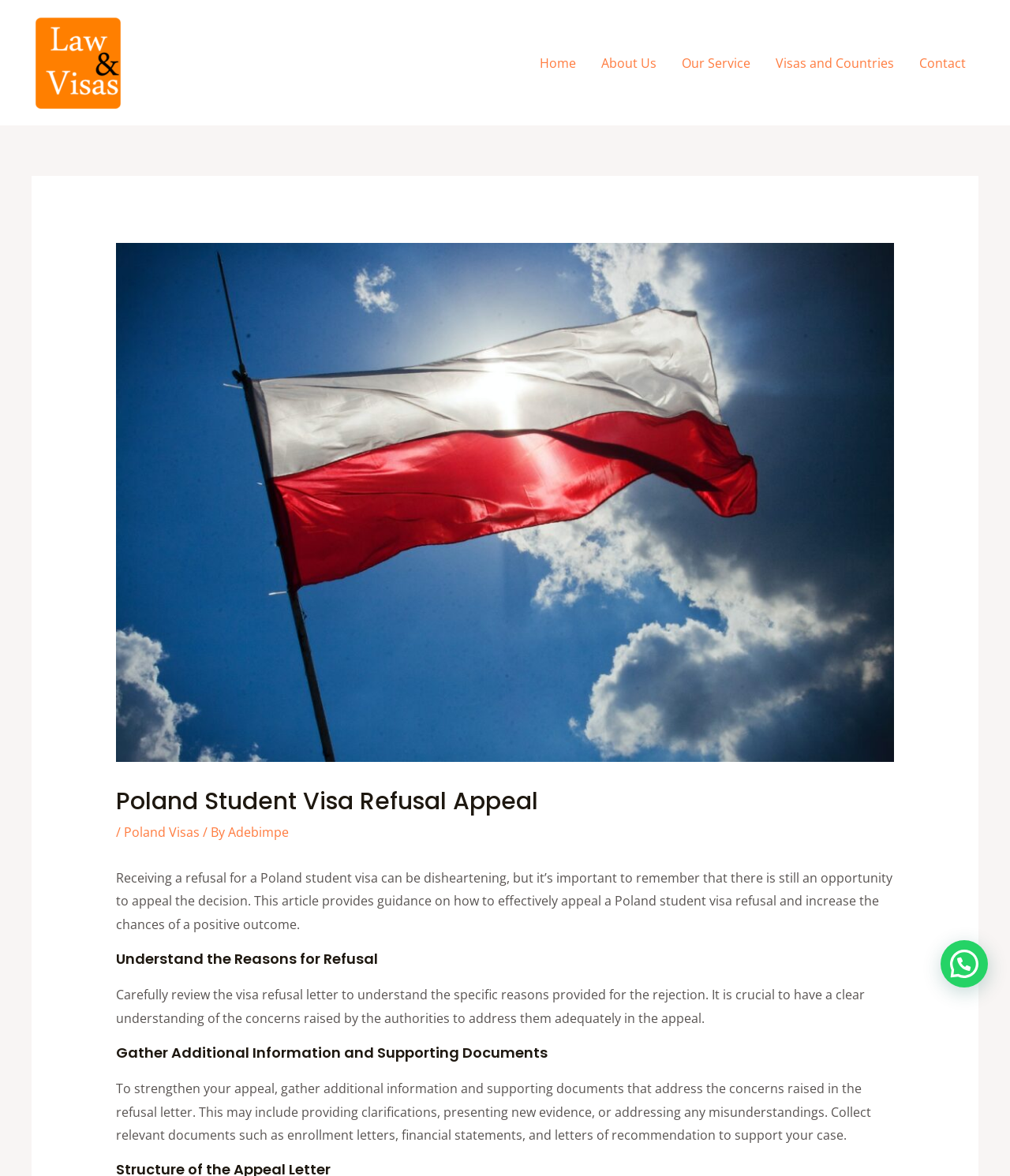Determine the webpage's heading and output its text content.

Poland Student Visa Refusal Appeal